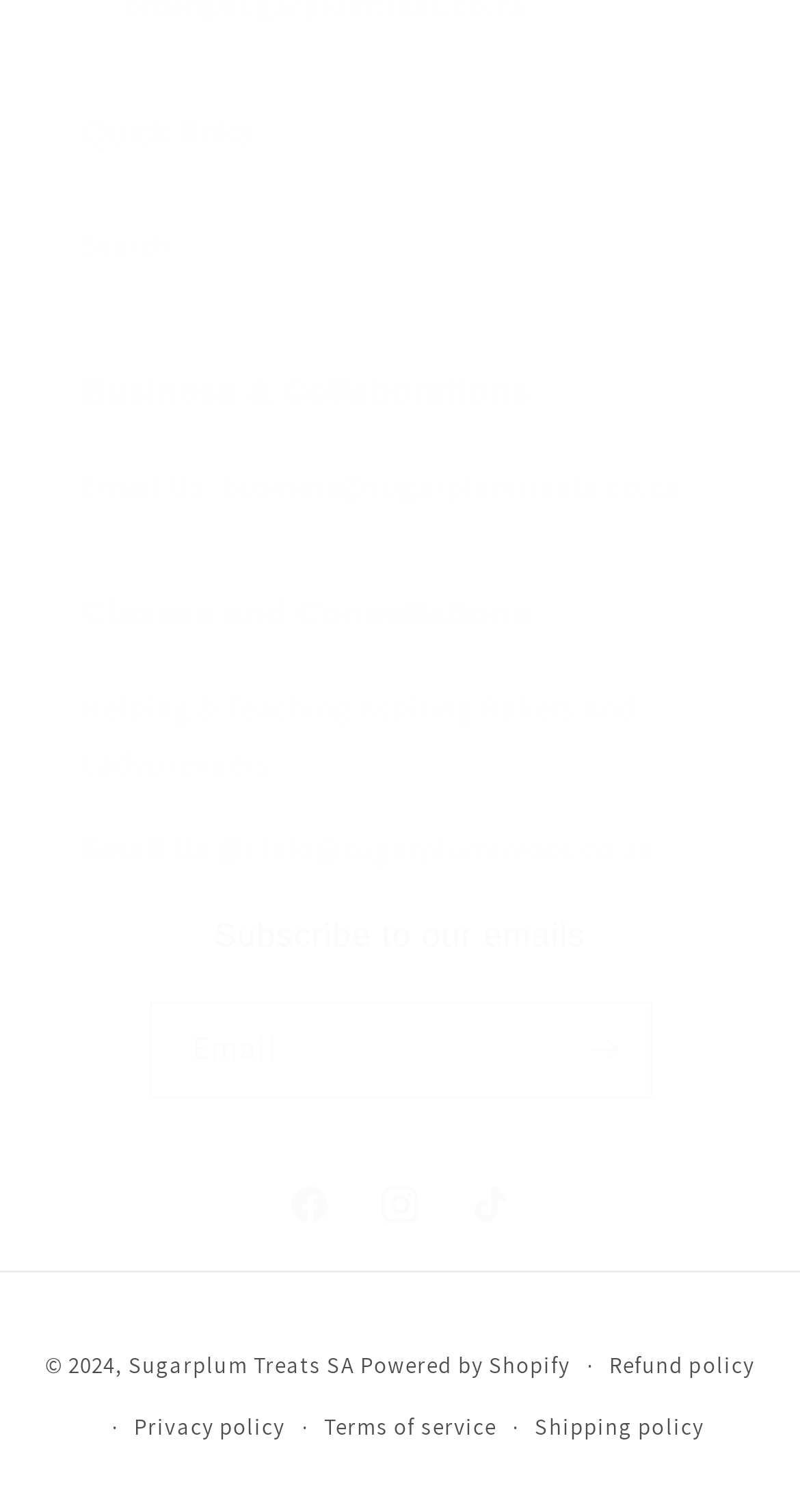Identify the bounding box coordinates for the UI element described as: "Sugarplum Treats SA".

[0.16, 0.893, 0.443, 0.912]